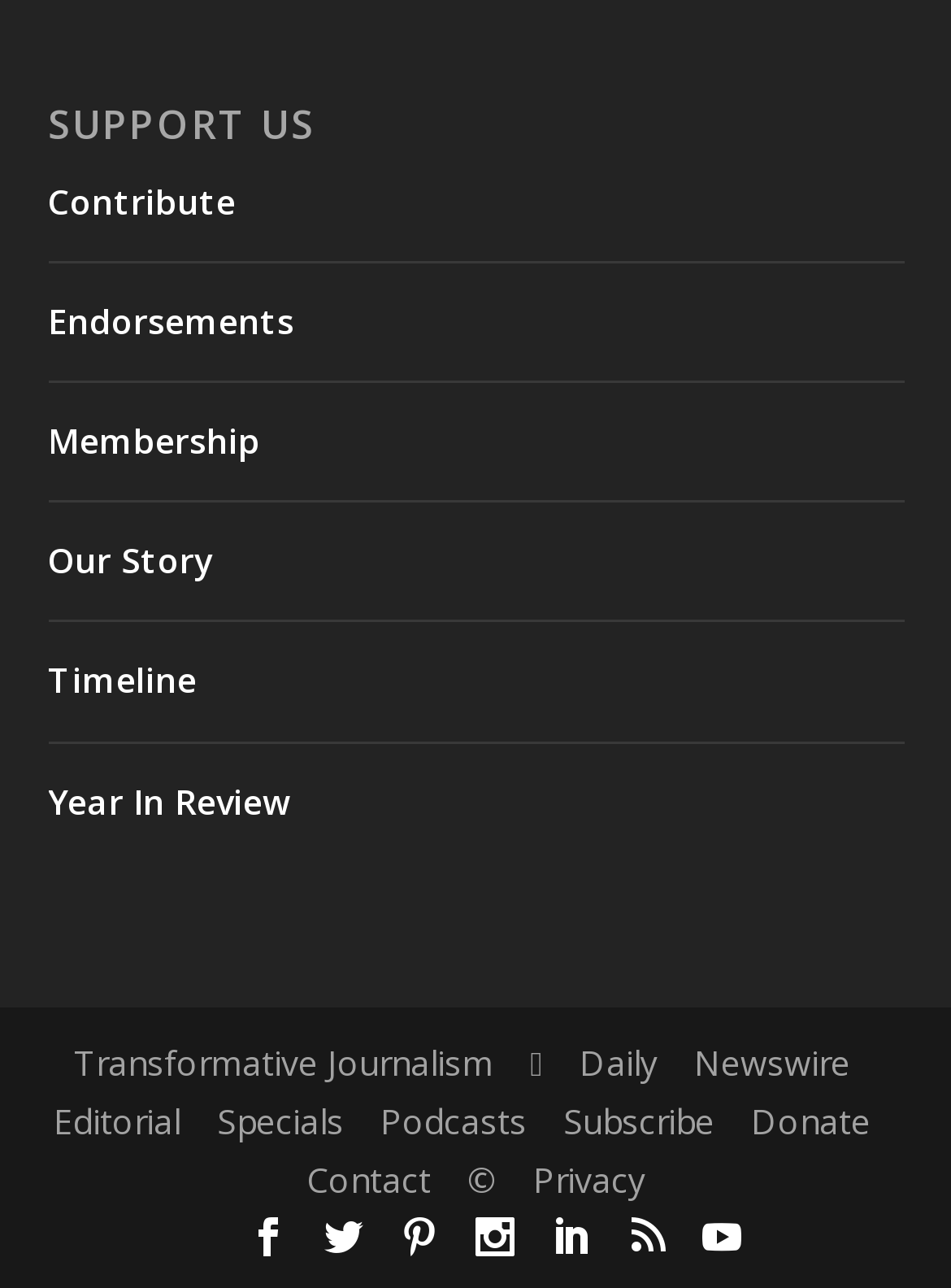Indicate the bounding box coordinates of the element that needs to be clicked to satisfy the following instruction: "Visit THE POWER OF EXECUTION page". The coordinates should be four float numbers between 0 and 1, i.e., [left, top, right, bottom].

None